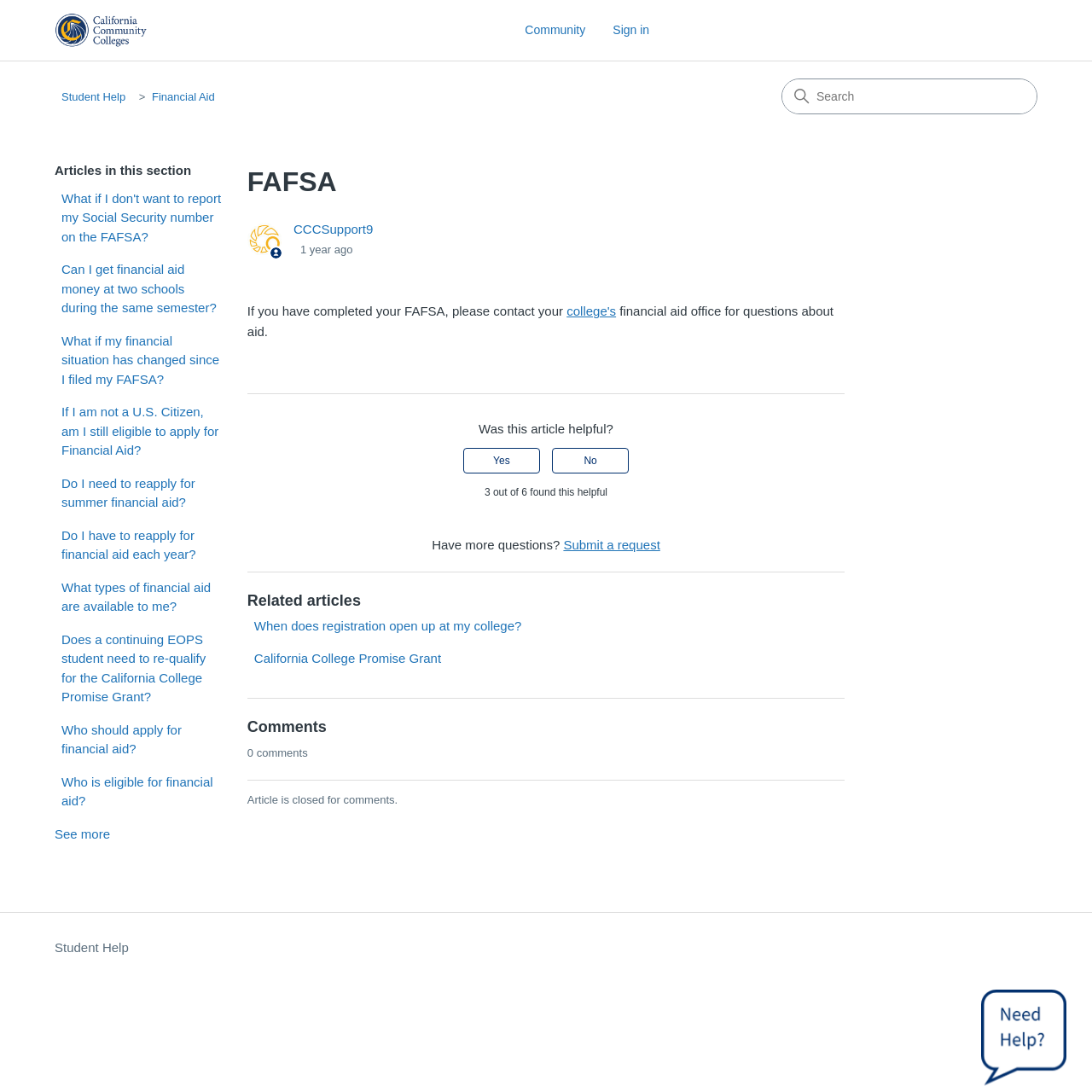Highlight the bounding box of the UI element that corresponds to this description: "See more".

[0.05, 0.757, 0.101, 0.77]